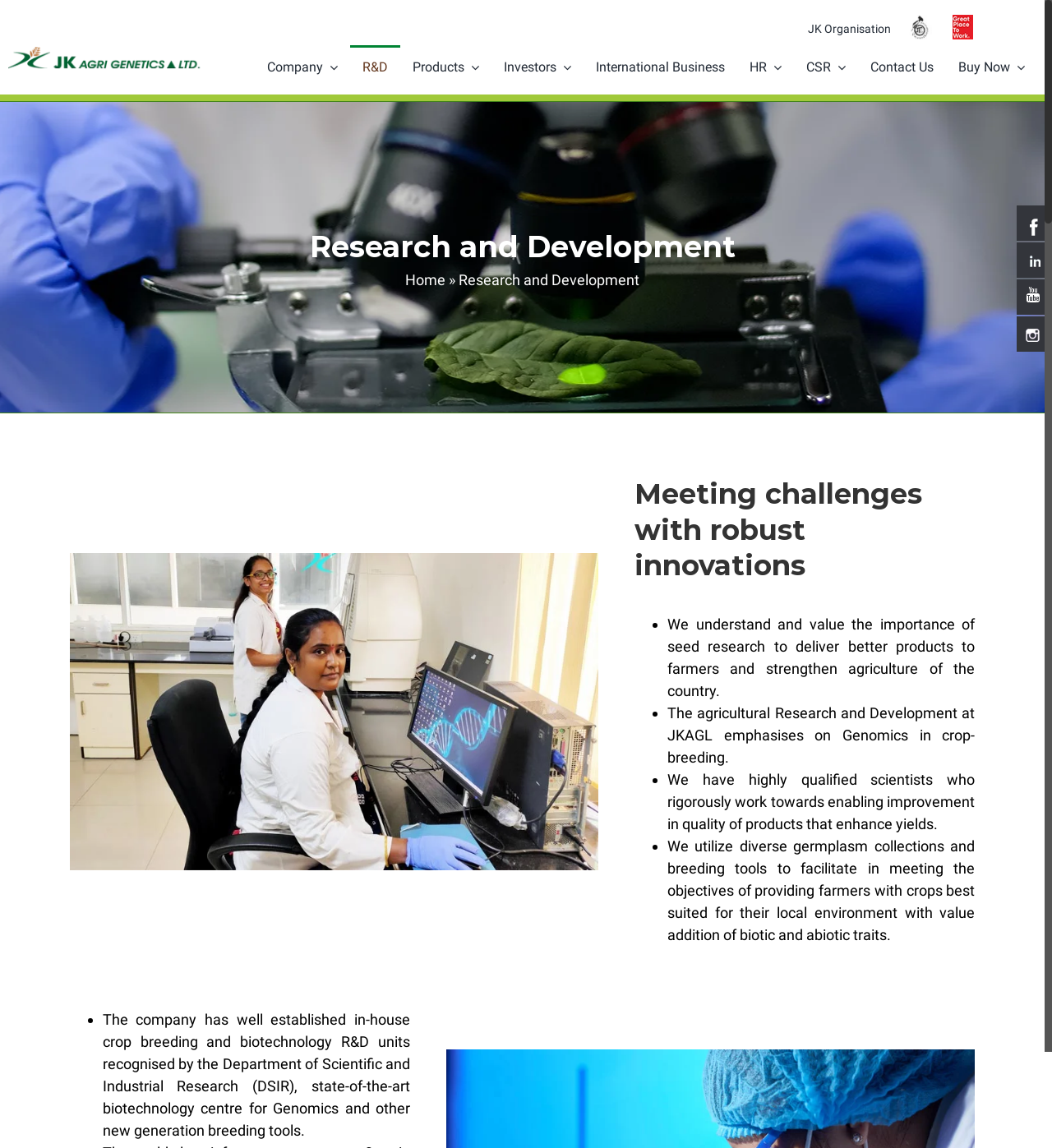Please locate and retrieve the main header text of the webpage.

Research and Development